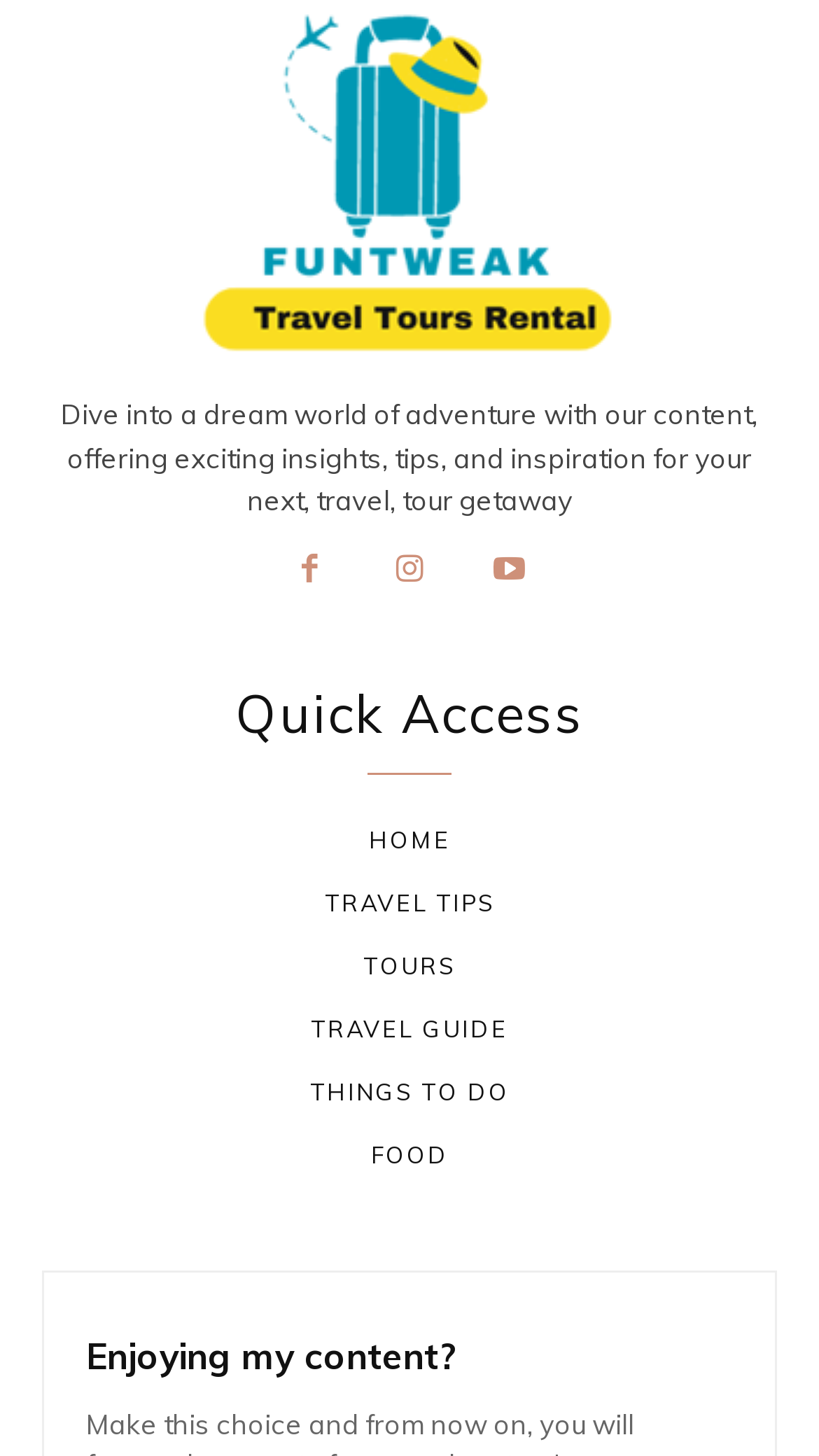Please identify the coordinates of the bounding box for the clickable region that will accomplish this instruction: "Click the logo".

[0.051, 0.007, 0.949, 0.246]